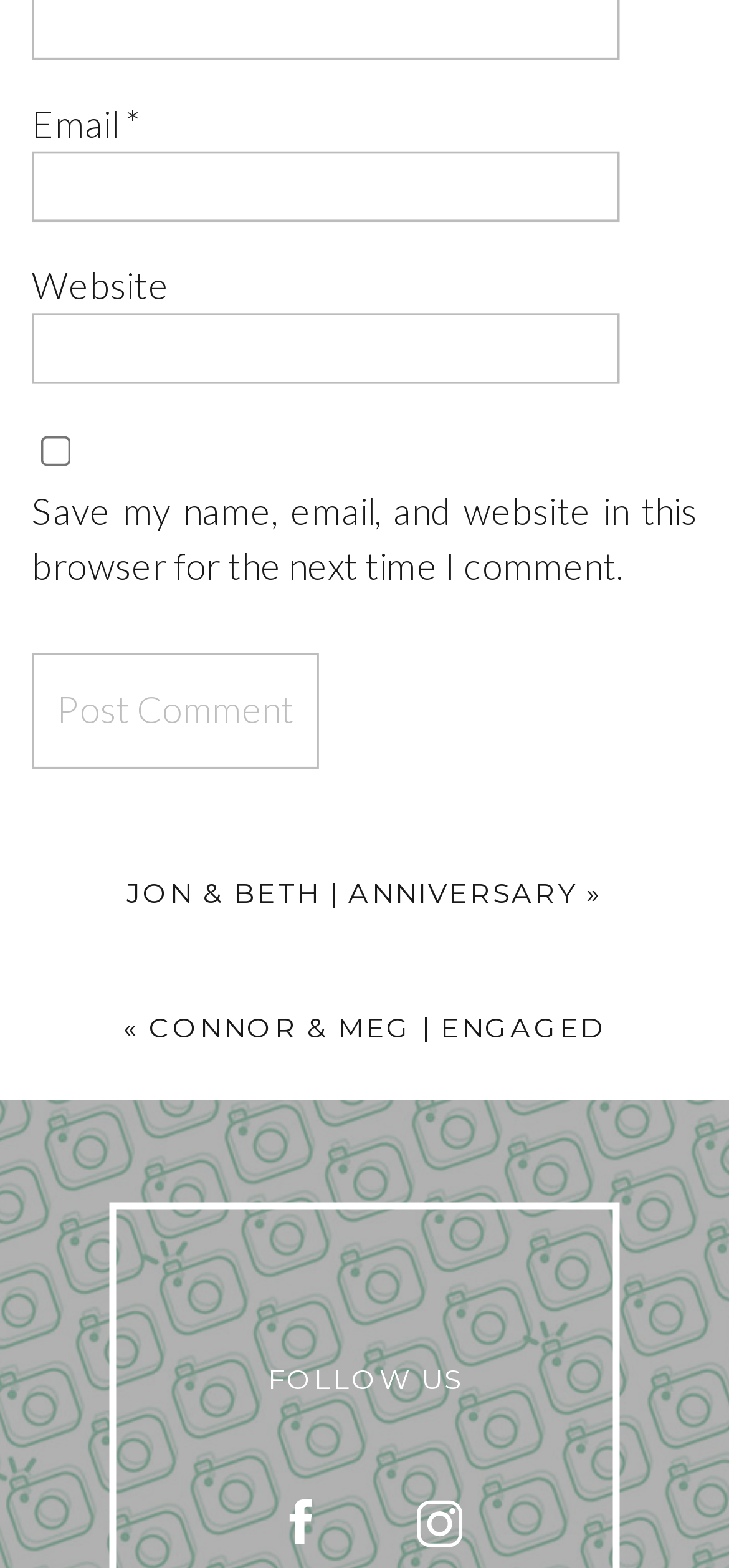Using the webpage screenshot, find the UI element described by CONNOR & MEG | ENGAGED. Provide the bounding box coordinates in the format (top-left x, top-left y, bottom-right x, bottom-right y), ensuring all values are floating point numbers between 0 and 1.

[0.205, 0.644, 0.831, 0.666]